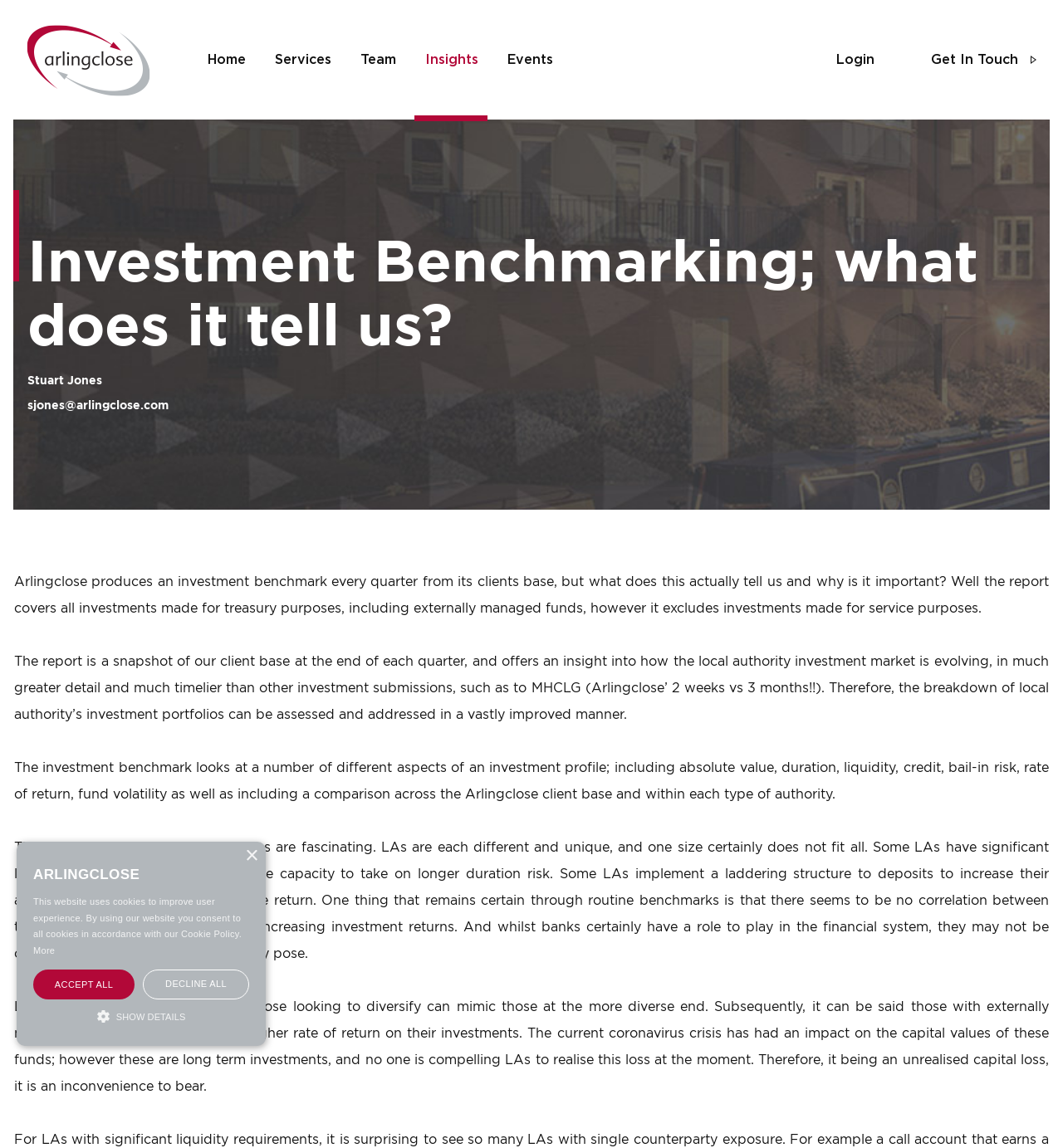Please identify the primary heading of the webpage and give its text content.

Investment Benchmarking; what does it tell us?
Stuart Jones
sjones@arlingclose.com